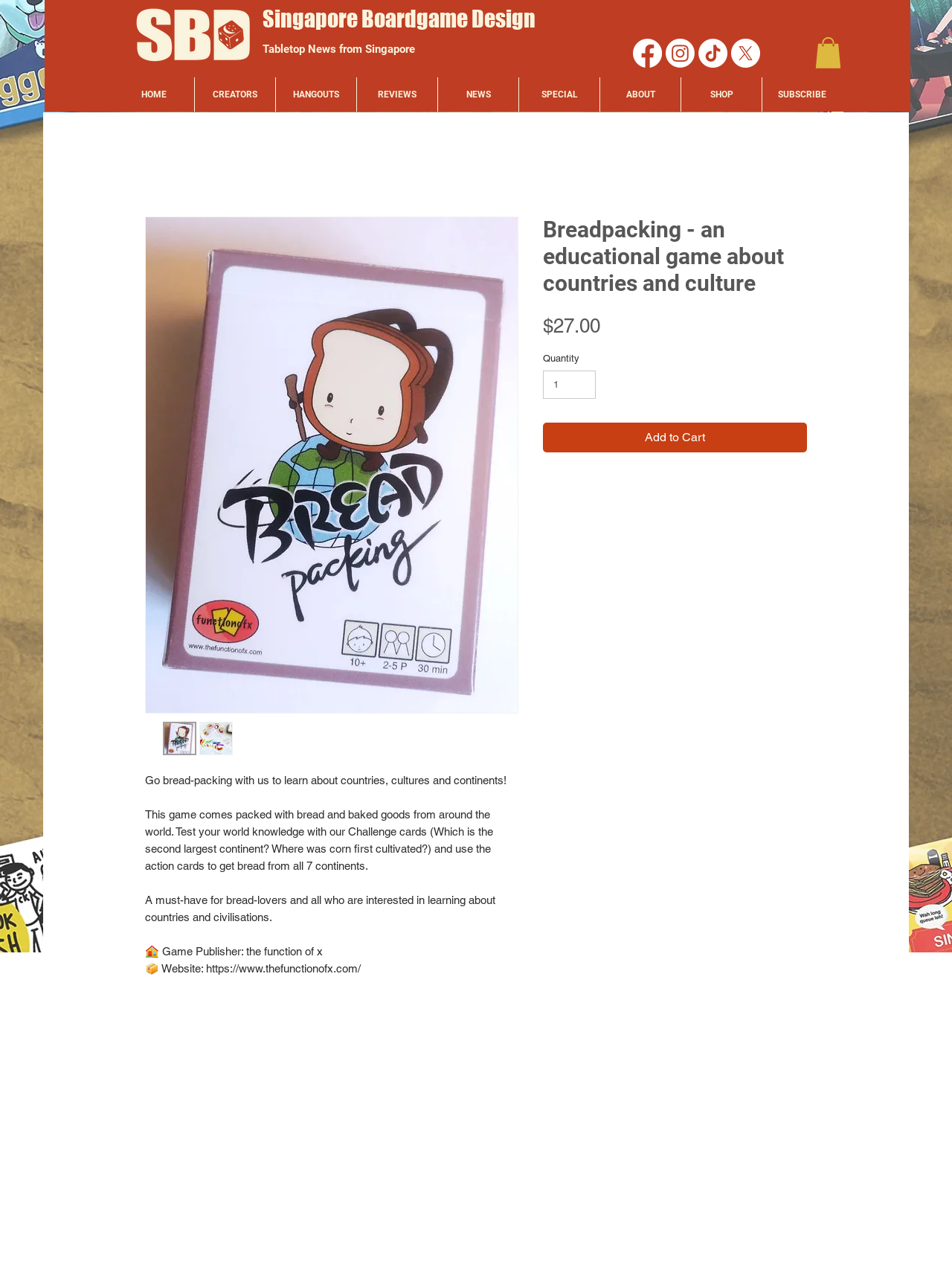What is the function of the 'Quantity' spinbutton?
Carefully examine the image and provide a detailed answer to the question.

The 'Quantity' spinbutton is located next to the 'Add to Cart' button, and it allows the user to select the quantity of the game they want to purchase.